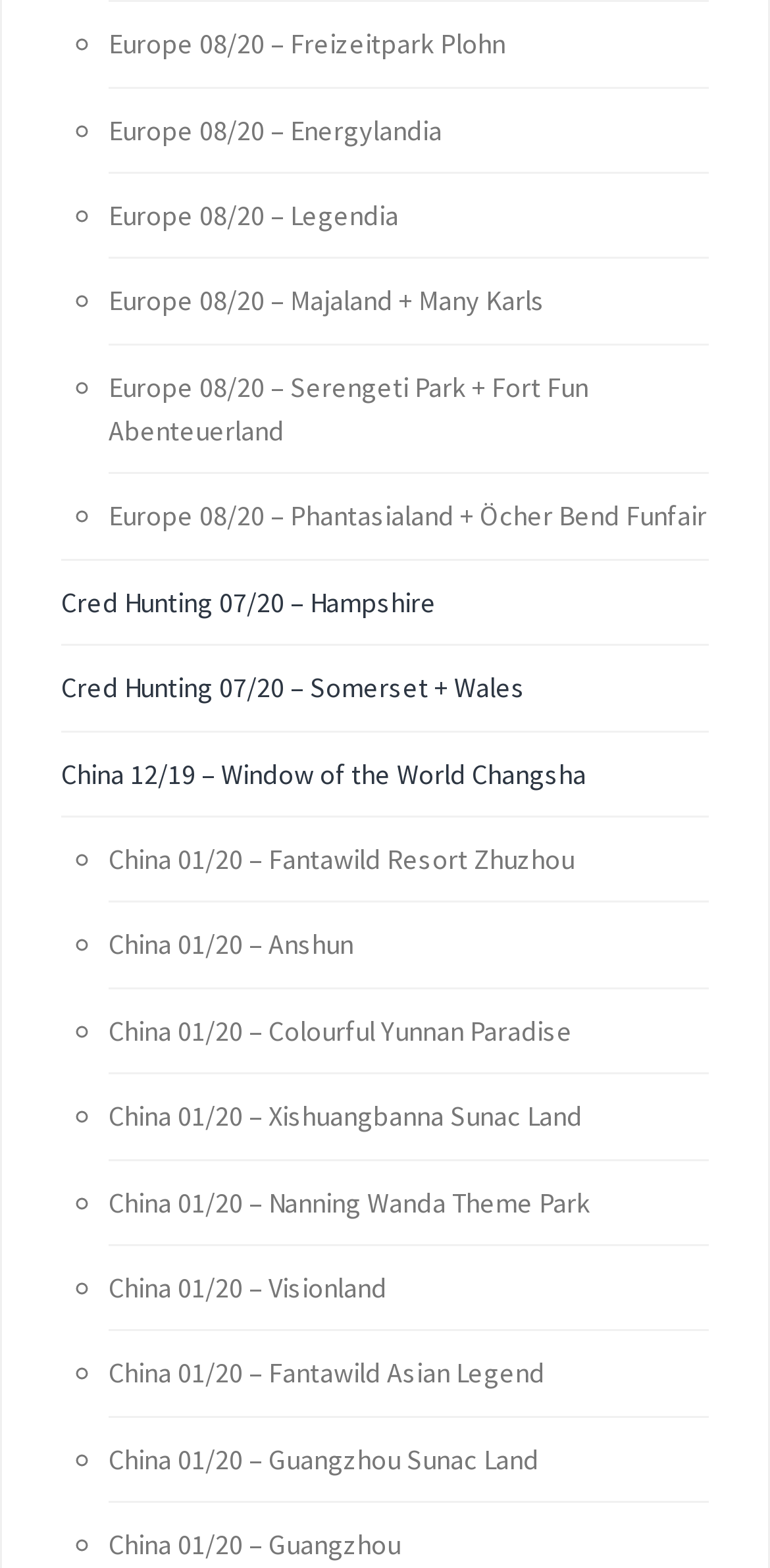Please locate the bounding box coordinates of the element that needs to be clicked to achieve the following instruction: "View Europe 08/20 – Phantasialand + Öcher Bend Funfair". The coordinates should be four float numbers between 0 and 1, i.e., [left, top, right, bottom].

[0.141, 0.318, 0.918, 0.341]